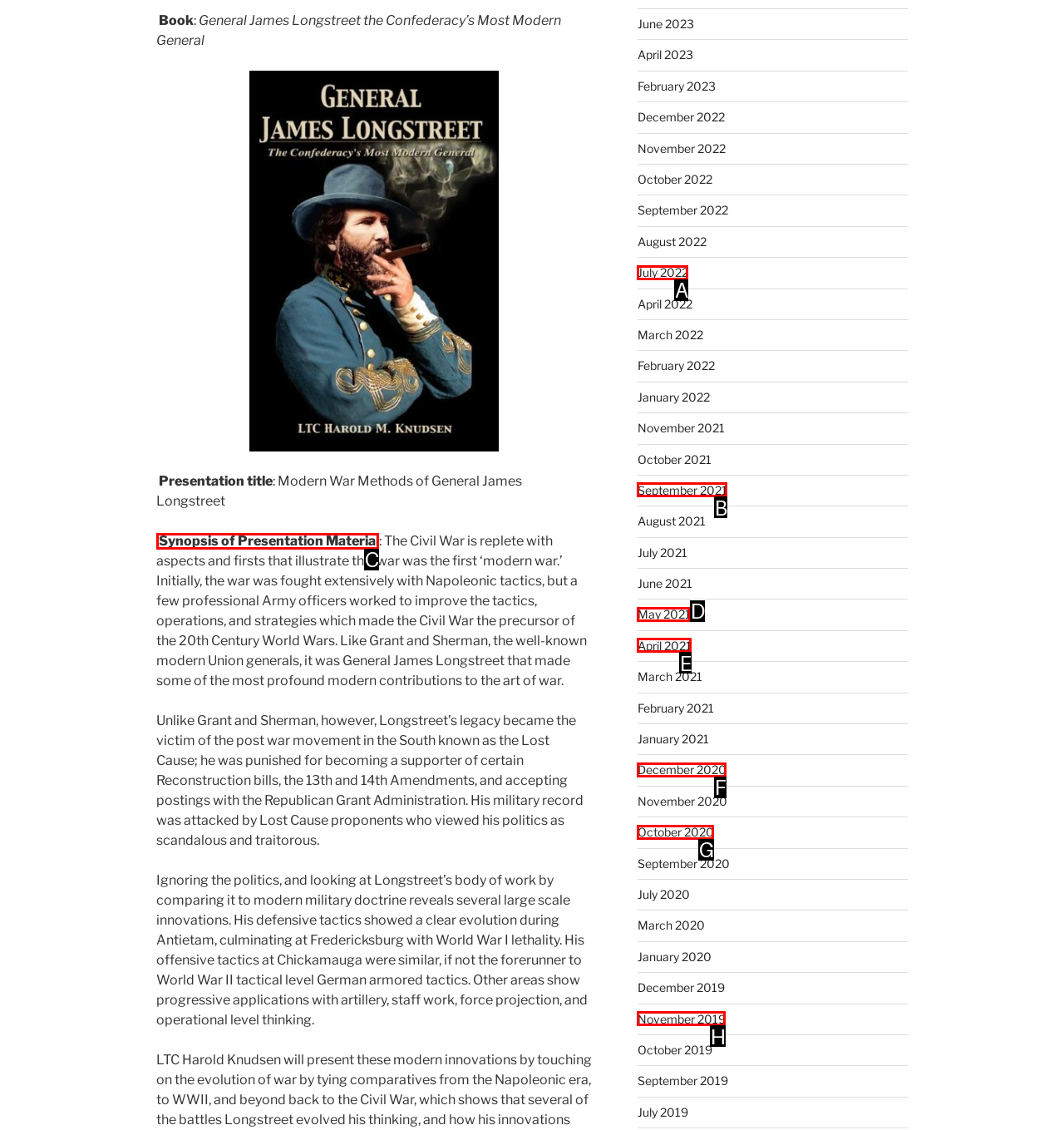Select the appropriate bounding box to fulfill the task: Read the synopsis of the presentation material Respond with the corresponding letter from the choices provided.

C